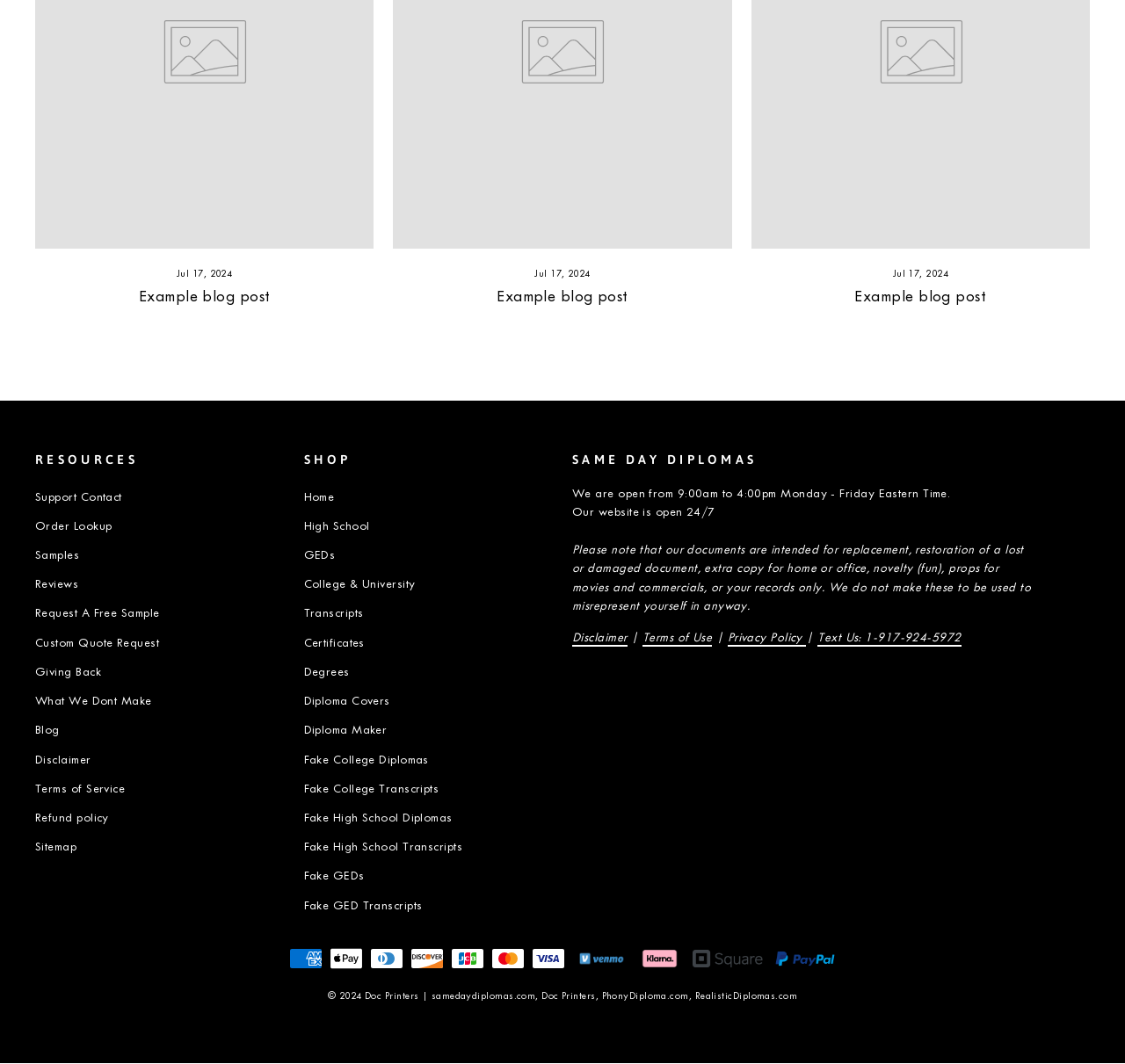Locate the bounding box coordinates of the clickable area needed to fulfill the instruction: "Text '1-917-924-5972'".

[0.727, 0.593, 0.854, 0.608]